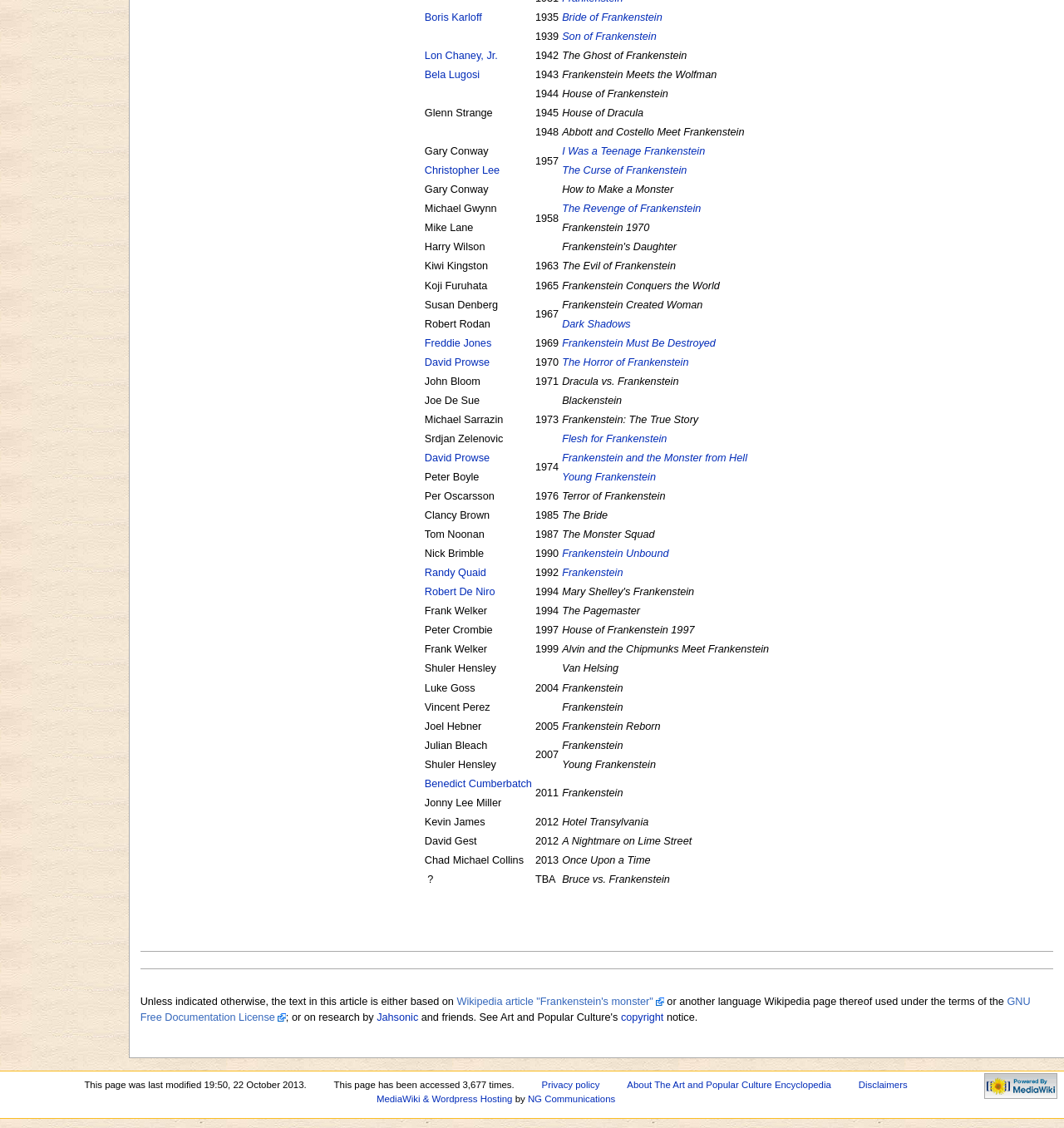Please mark the clickable region by giving the bounding box coordinates needed to complete this instruction: "View Bride of Frankenstein".

[0.528, 0.01, 0.622, 0.021]